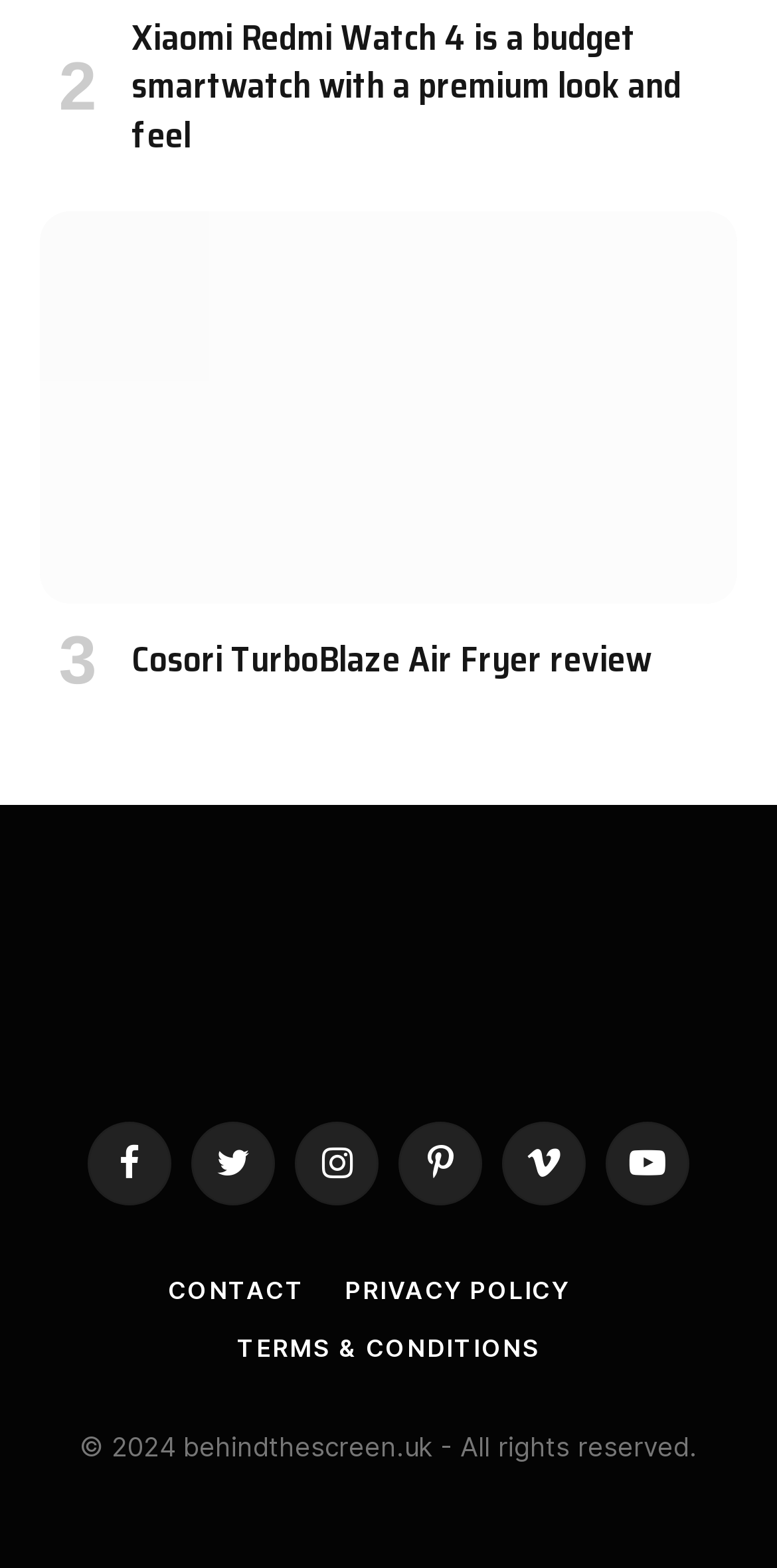Please indicate the bounding box coordinates of the element's region to be clicked to achieve the instruction: "Click on the 'Mike Robinson' author link". Provide the coordinates as four float numbers between 0 and 1, i.e., [left, top, right, bottom].

None